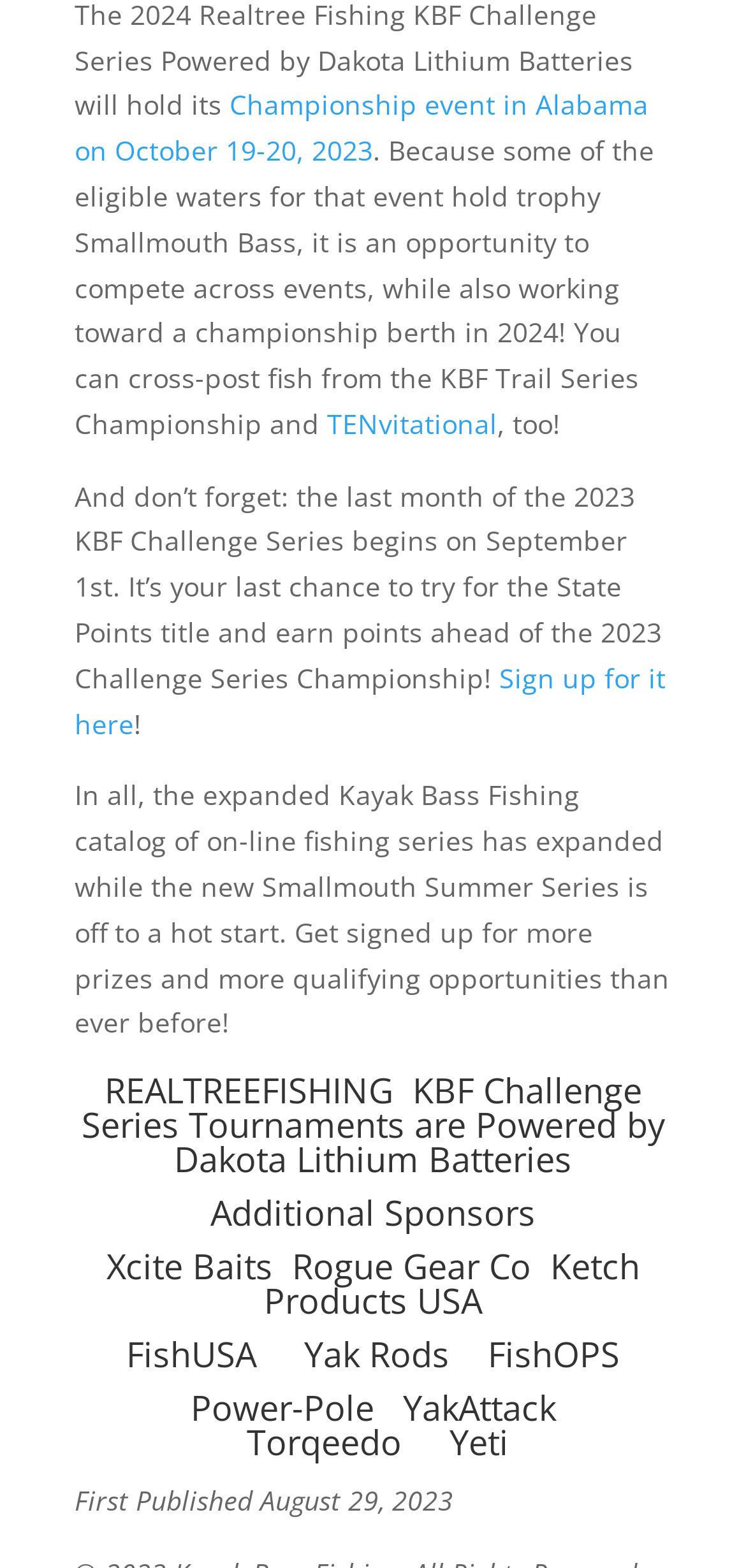Please identify the bounding box coordinates for the region that you need to click to follow this instruction: "Explore the Yak Rods website".

[0.408, 0.849, 0.603, 0.878]